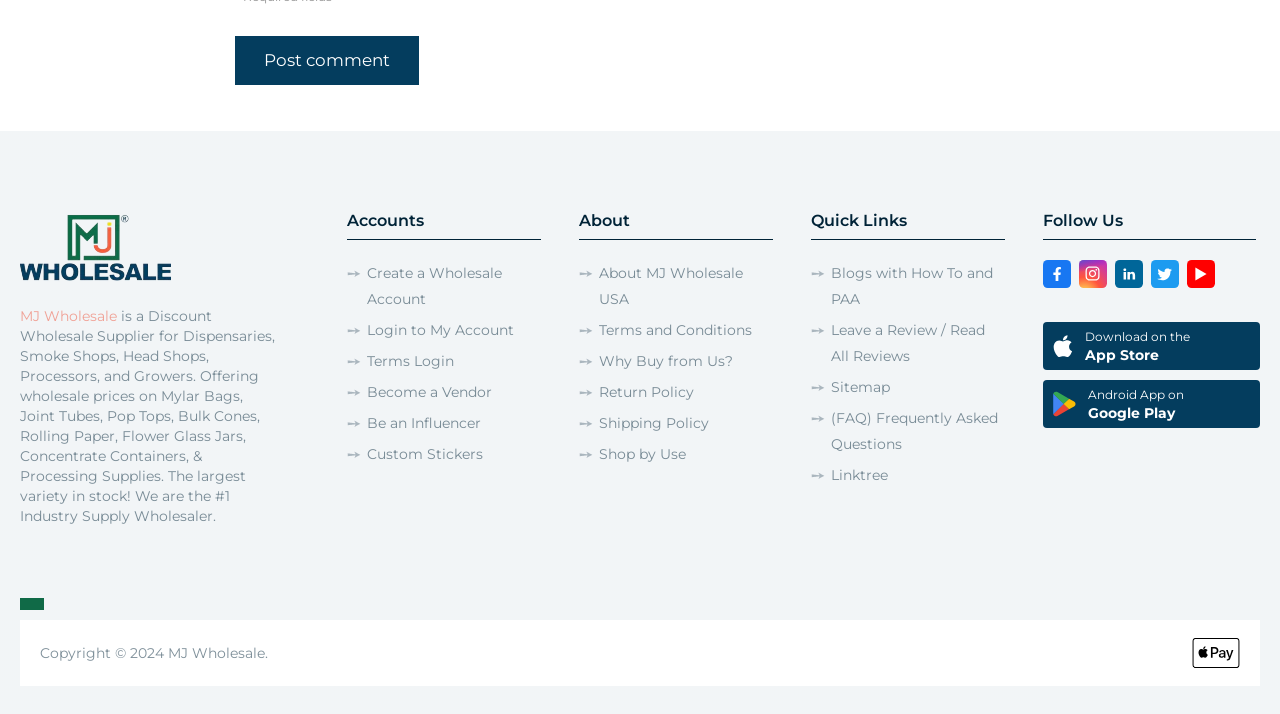Please answer the following question as detailed as possible based on the image: 
What payment method is accepted by MJ Wholesale?

The image element with the text 'Apple Pay' suggests that MJ Wholesale accepts Apple Pay as a payment method.